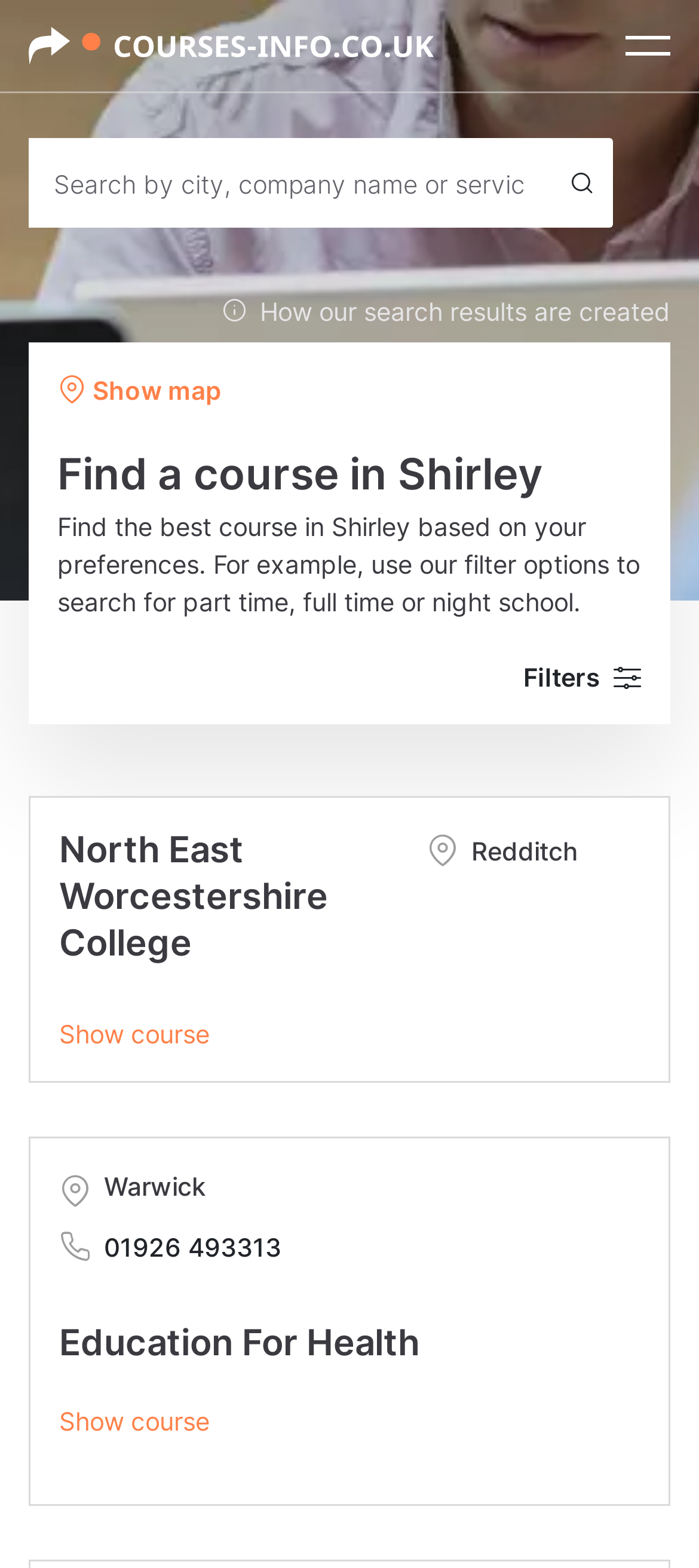Please identify the bounding box coordinates of the clickable element to fulfill the following instruction: "Search by city, company name or service". The coordinates should be four float numbers between 0 and 1, i.e., [left, top, right, bottom].

[0.041, 0.088, 0.787, 0.146]